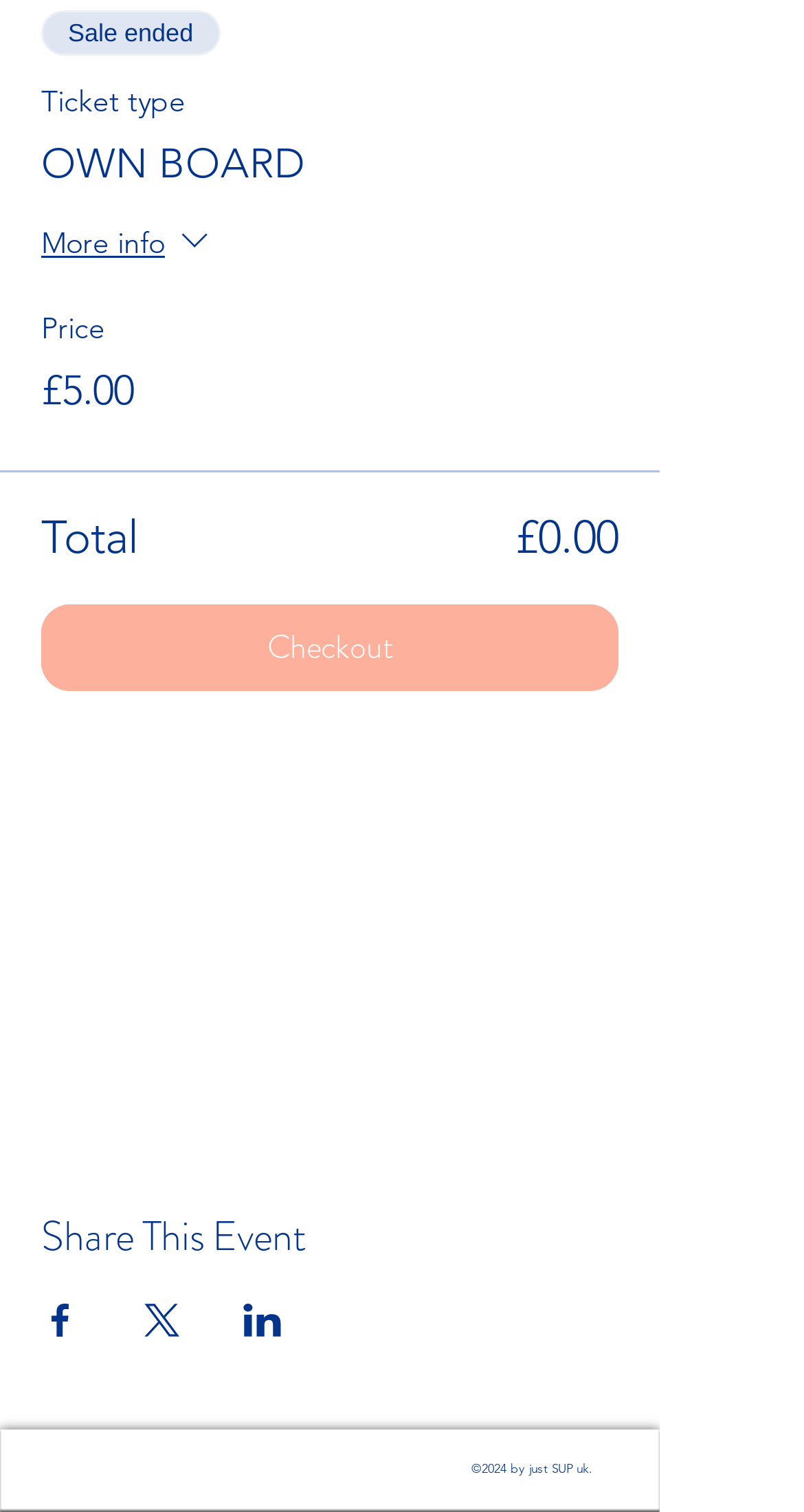Is the checkout button enabled?
Examine the image and provide an in-depth answer to the question.

The checkout button is disabled, which is indicated by the button element with the attribute 'disabled: True'.